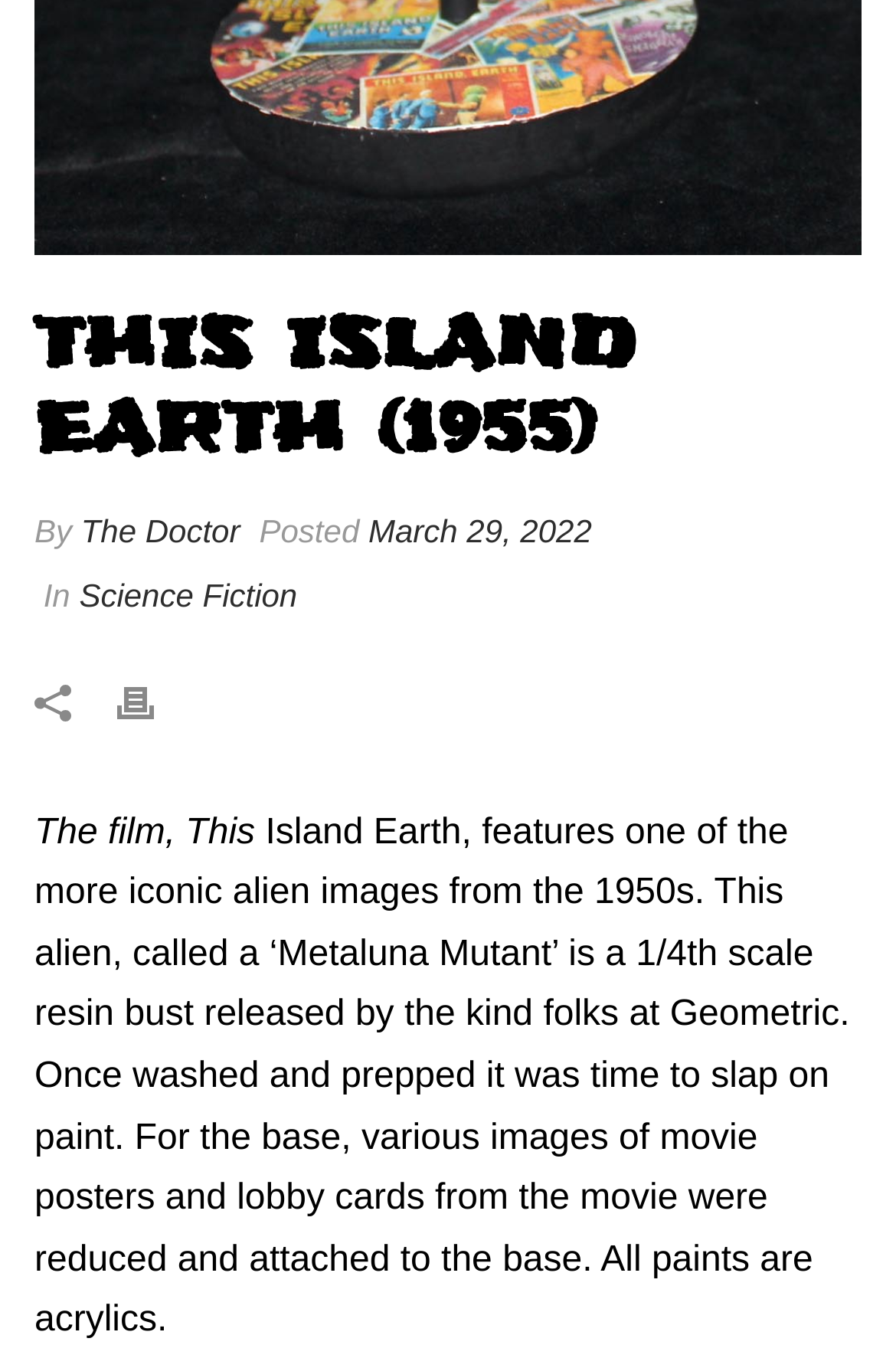Who is the author of the article?
Can you give a detailed and elaborate answer to the question?

The author of the article is mentioned in the 'By' section, which is a link element that reads 'The Doctor'.